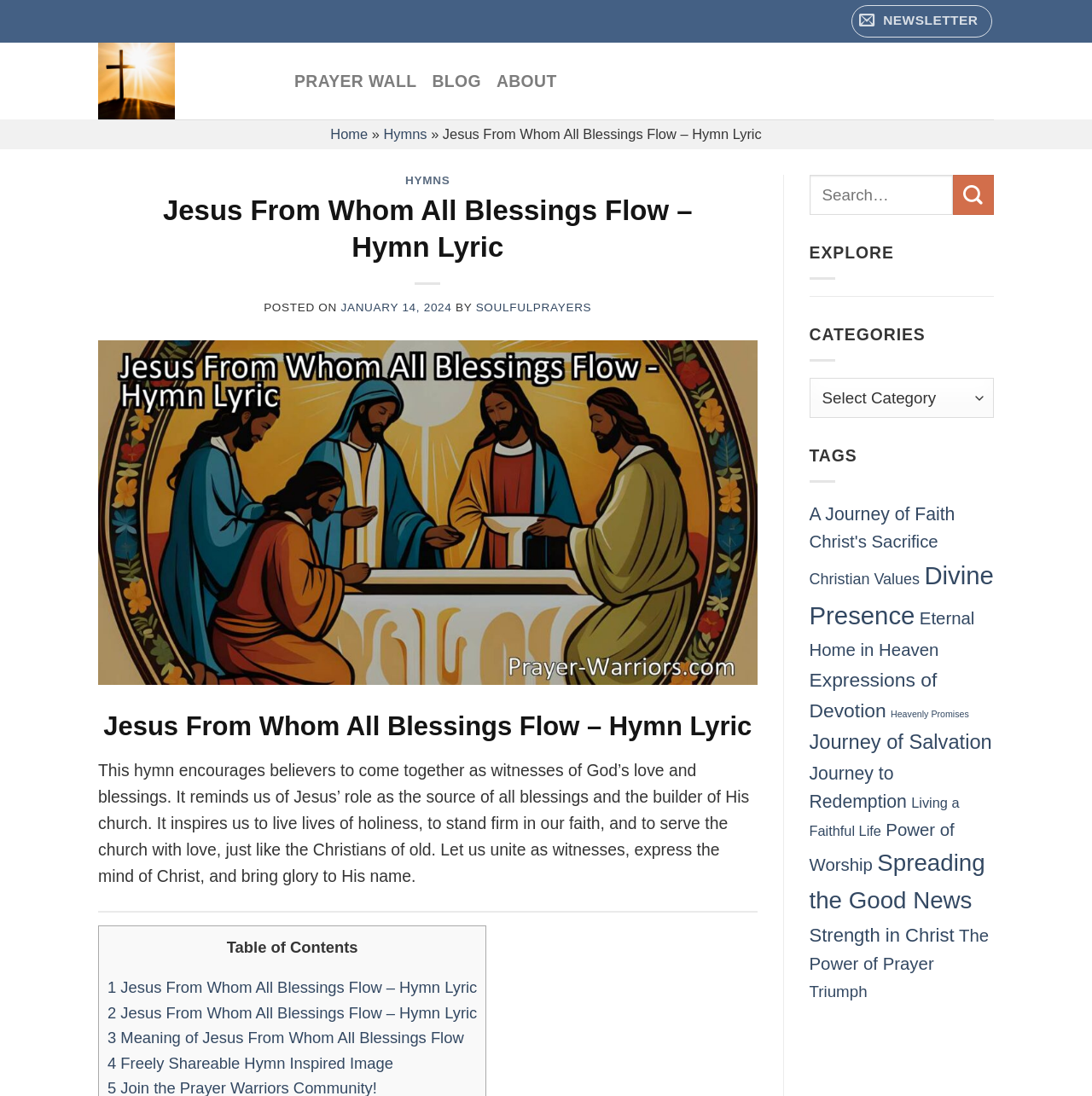Determine the bounding box coordinates of the section I need to click to execute the following instruction: "Explore categories". Provide the coordinates as four float numbers between 0 and 1, i.e., [left, top, right, bottom].

[0.741, 0.297, 0.847, 0.314]